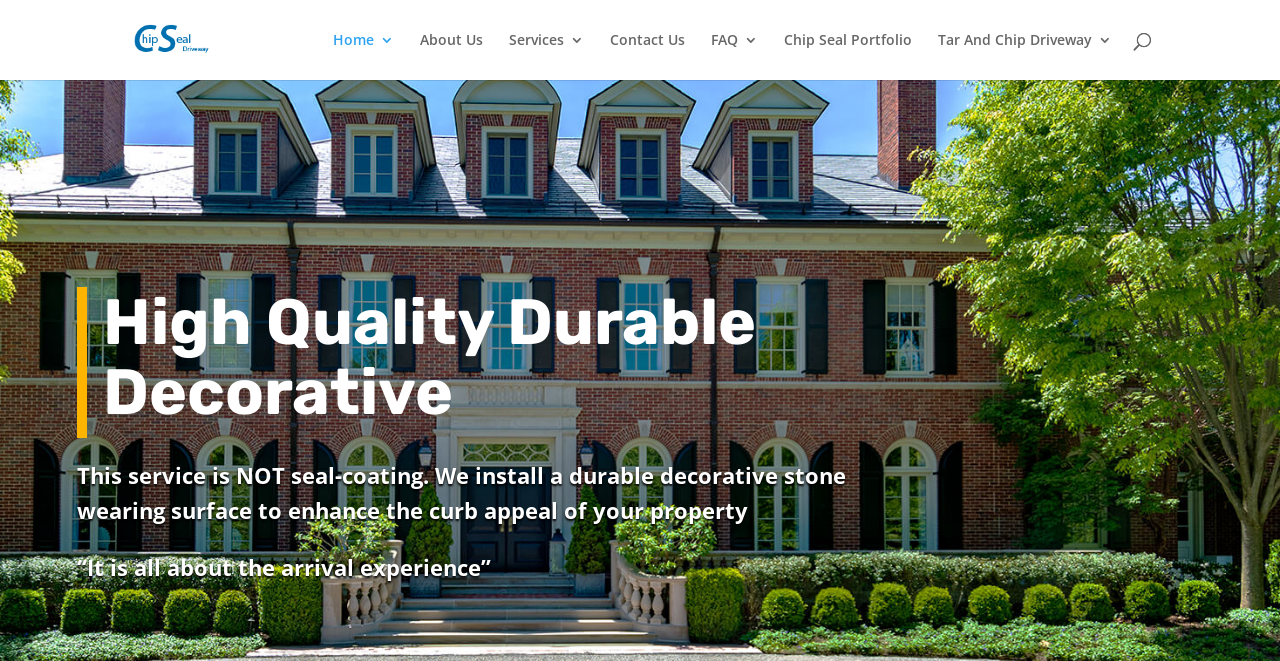Identify the bounding box coordinates for the element that needs to be clicked to fulfill this instruction: "contact us". Provide the coordinates in the format of four float numbers between 0 and 1: [left, top, right, bottom].

[0.477, 0.05, 0.535, 0.121]